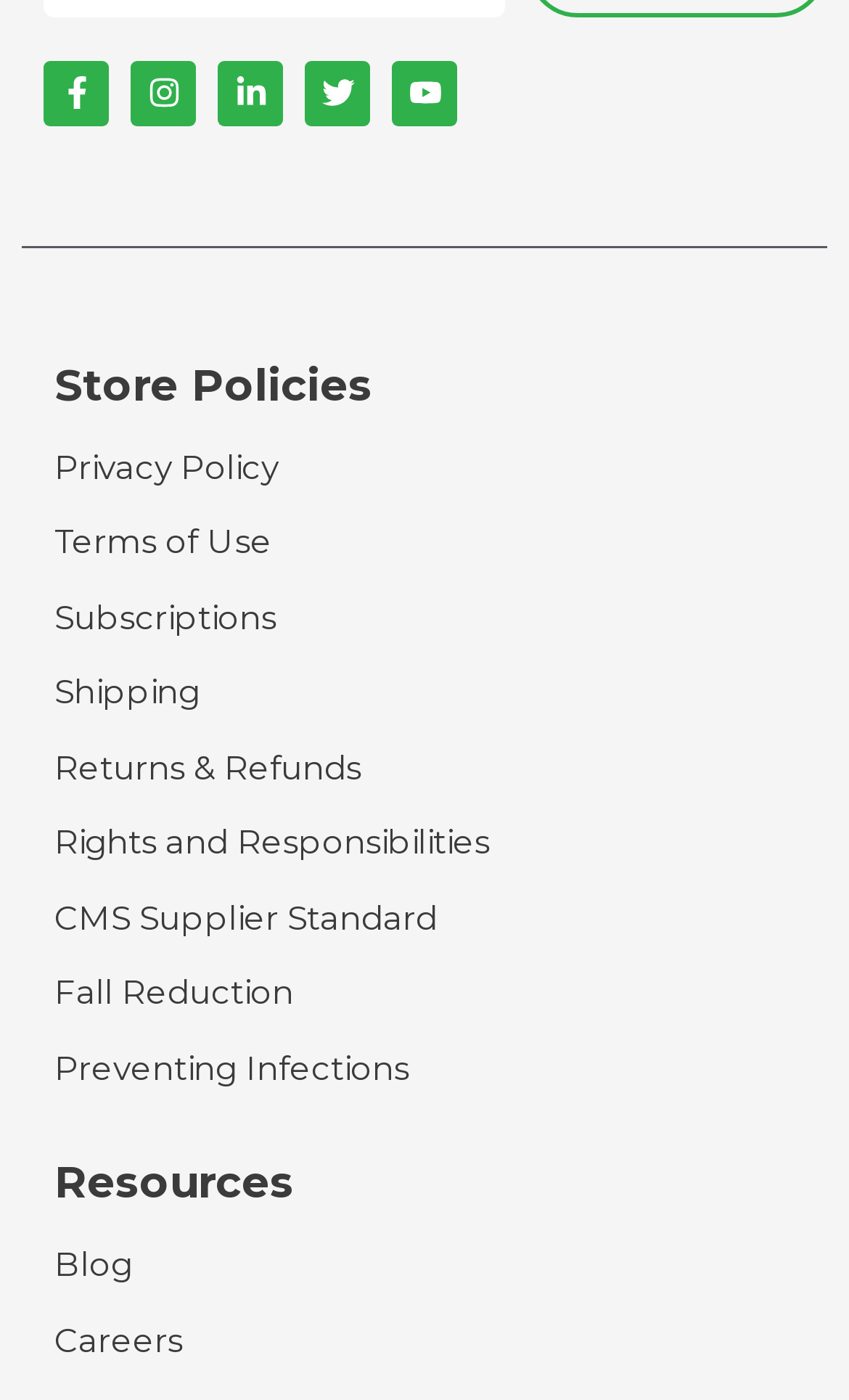Determine the bounding box coordinates of the clickable area required to perform the following instruction: "Check privacy policy". The coordinates should be represented as four float numbers between 0 and 1: [left, top, right, bottom].

[0.064, 0.319, 0.936, 0.349]